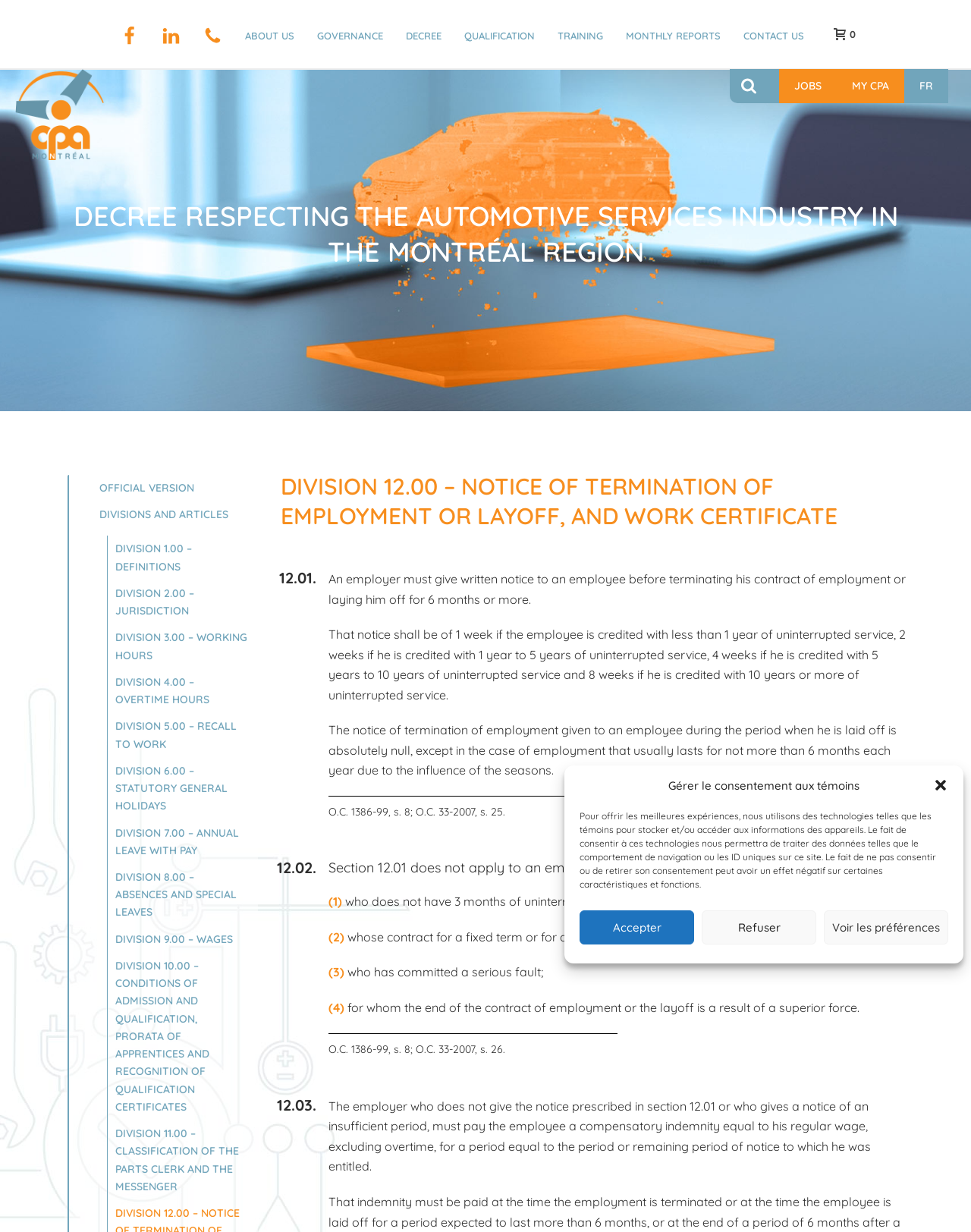Provide the bounding box coordinates of the HTML element this sentence describes: "aria-label="Facebook Basic Black"". The bounding box coordinates consist of four float numbers between 0 and 1, i.e., [left, top, right, bottom].

None